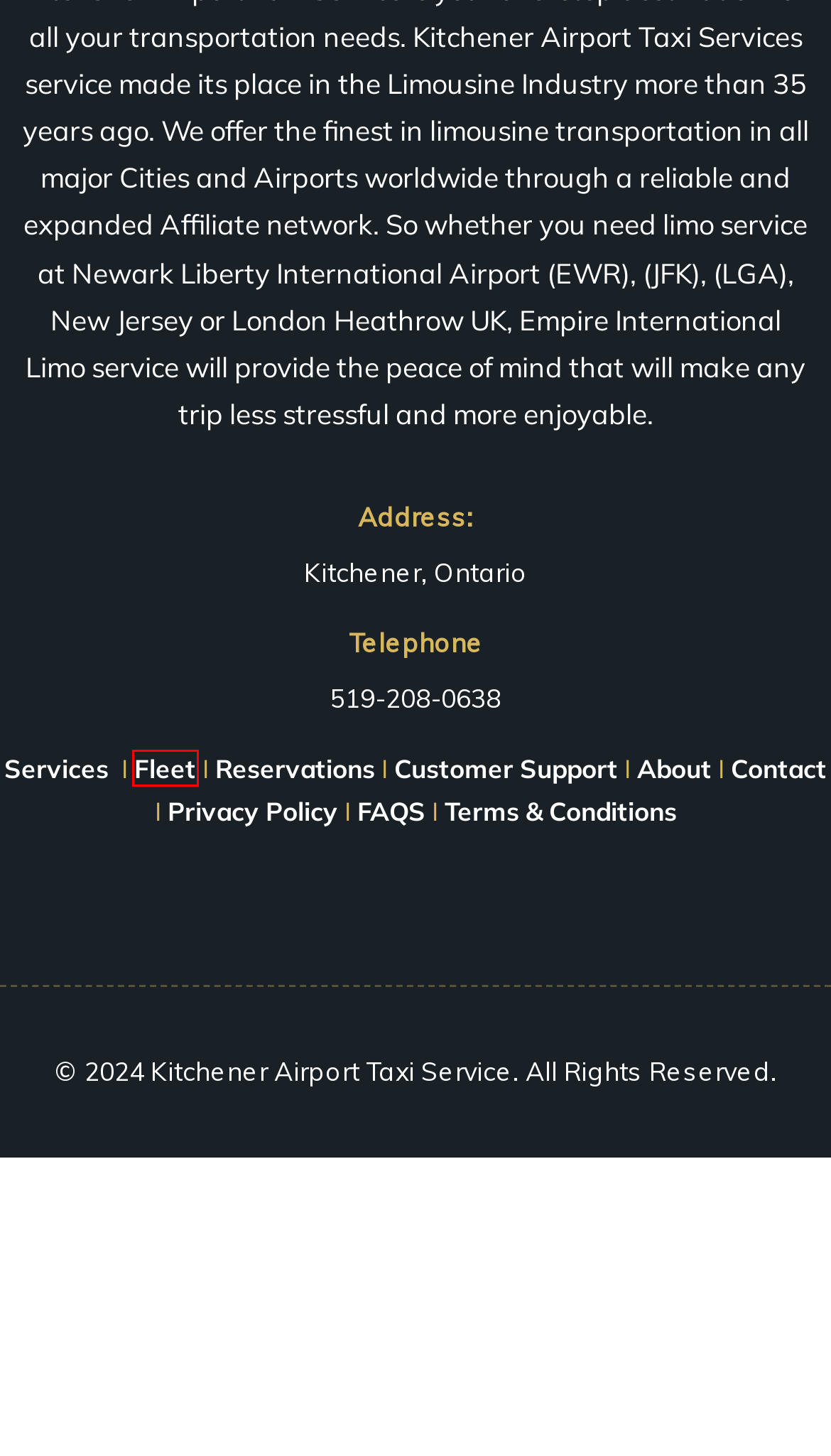Look at the screenshot of a webpage, where a red bounding box highlights an element. Select the best description that matches the new webpage after clicking the highlighted element. Here are the candidates:
A. Contact Us – Kitchener Airport Taxi Service
B. Privacy Policy – Kitchener Airport Taxi Service
C. Frequently Asked Questions – Kitchener Airport Taxi Service
D. About Us – Kitchener Airport Taxi Service
E. Services – Kitchener Airport Taxi Service
F. Terms and Conditions – Kitchener Airport Taxi Service
G. Fleet – Kitchener Airport Taxi Service
H. Customer Support – Kitchener Airport Taxi Service

G